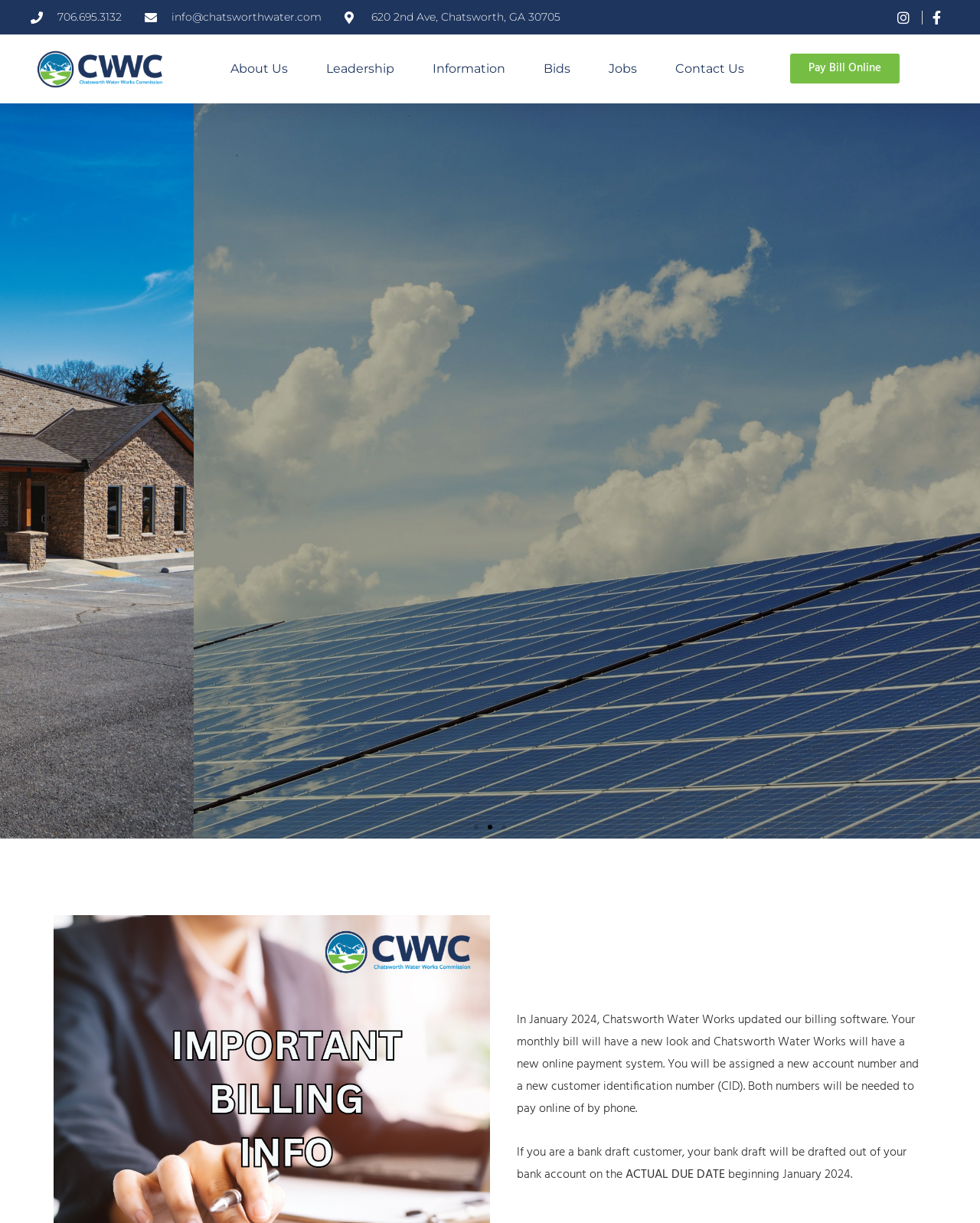Please find the bounding box coordinates of the clickable region needed to complete the following instruction: "Call the phone number". The bounding box coordinates must consist of four float numbers between 0 and 1, i.e., [left, top, right, bottom].

[0.059, 0.008, 0.124, 0.019]